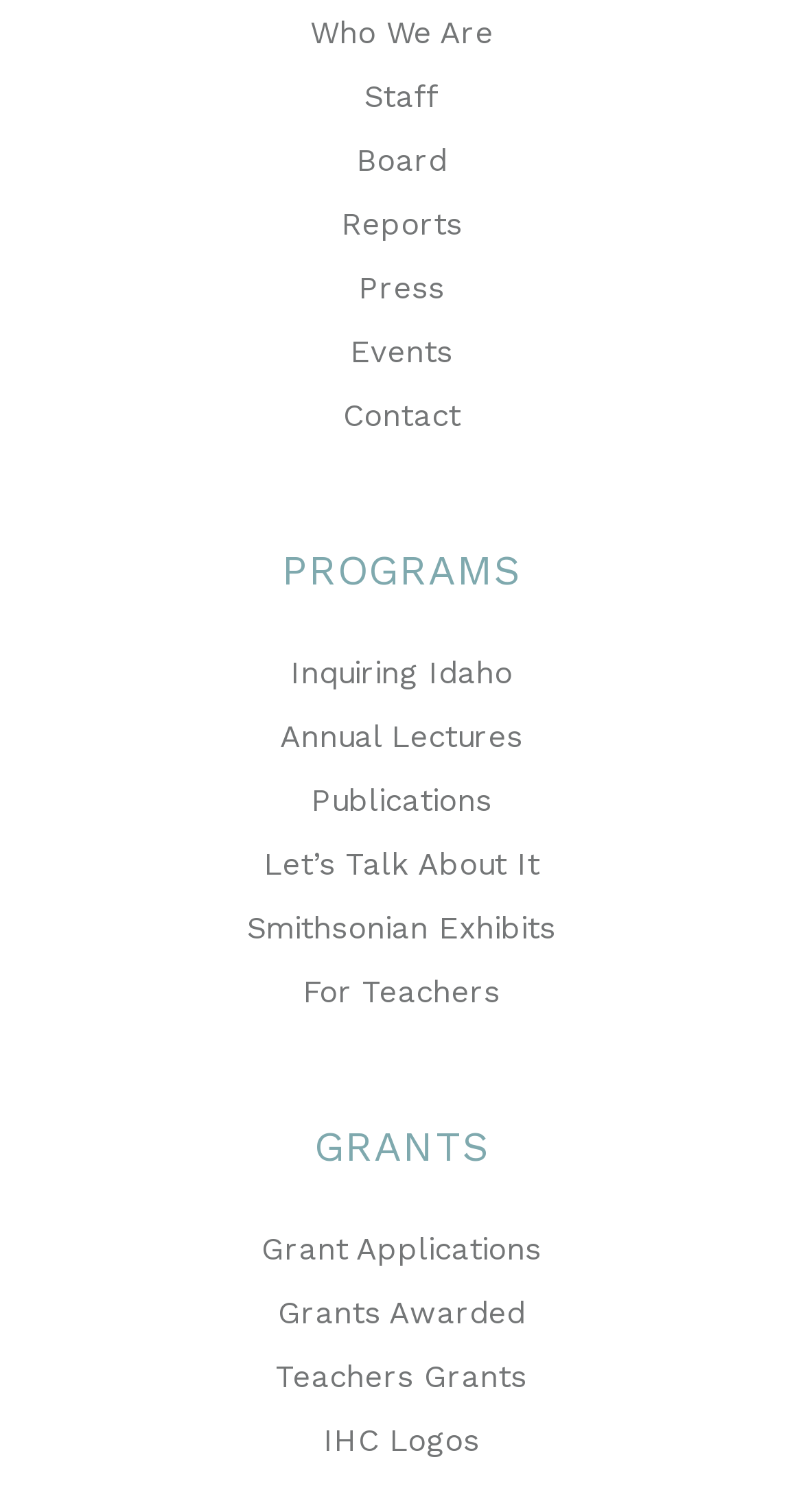What is the first link under 'Who We Are'?
Analyze the screenshot and provide a detailed answer to the question.

I looked at the links under the 'Who We Are' section and found that the first link is 'Staff'.